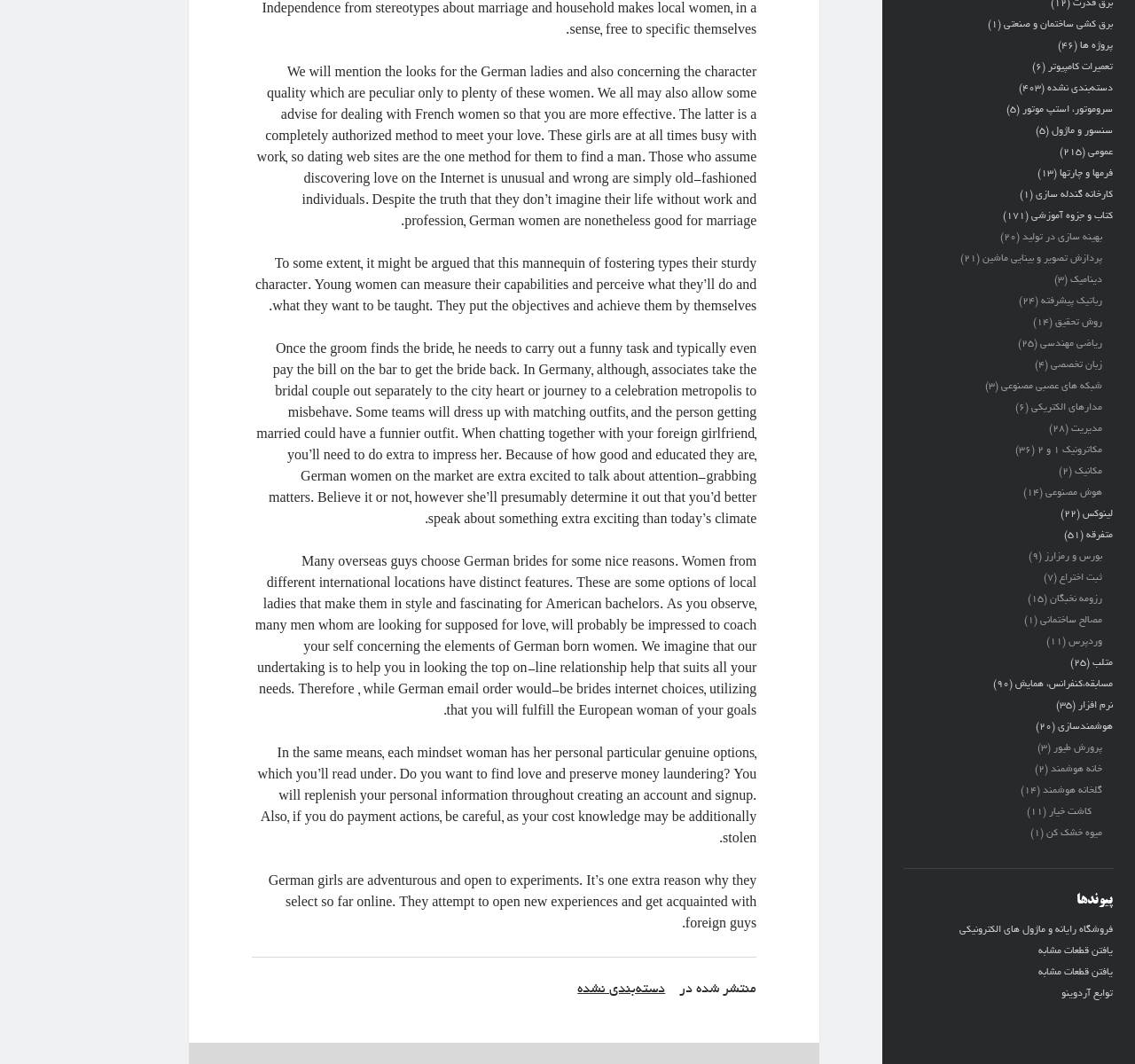How many items are in the 'پروژه ها' category?
Provide a fully detailed and comprehensive answer to the question.

I found the link element with the text 'پروژه ها' and looked at the adjacent StaticText element, which indicates that there are ۴۶ items in this category.